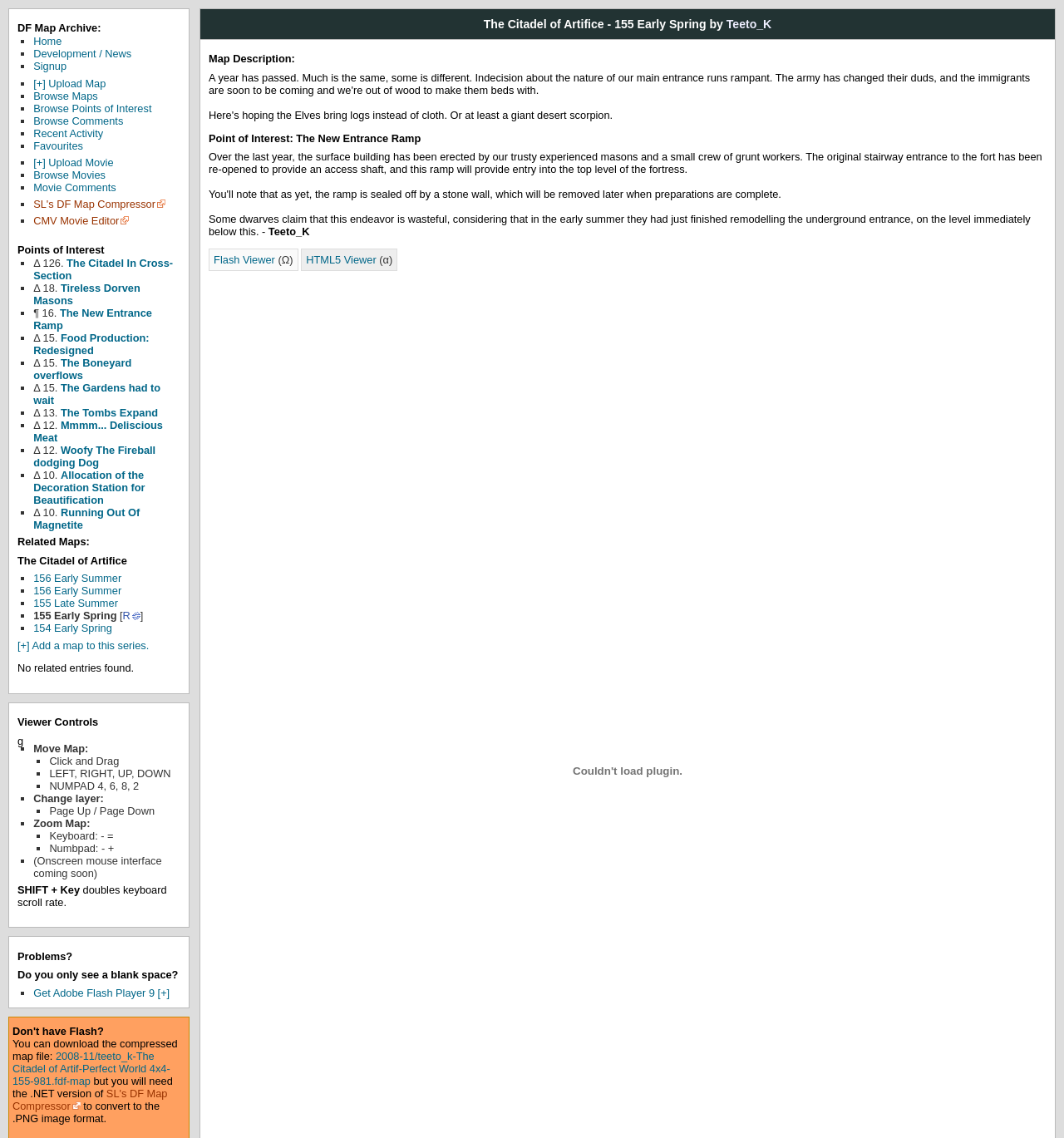Based on the element description Browse Comments, identify the bounding box coordinates for the UI element. The coordinates should be in the format (top-left x, top-left y, bottom-right x, bottom-right y) and within the 0 to 1 range.

[0.031, 0.1, 0.116, 0.111]